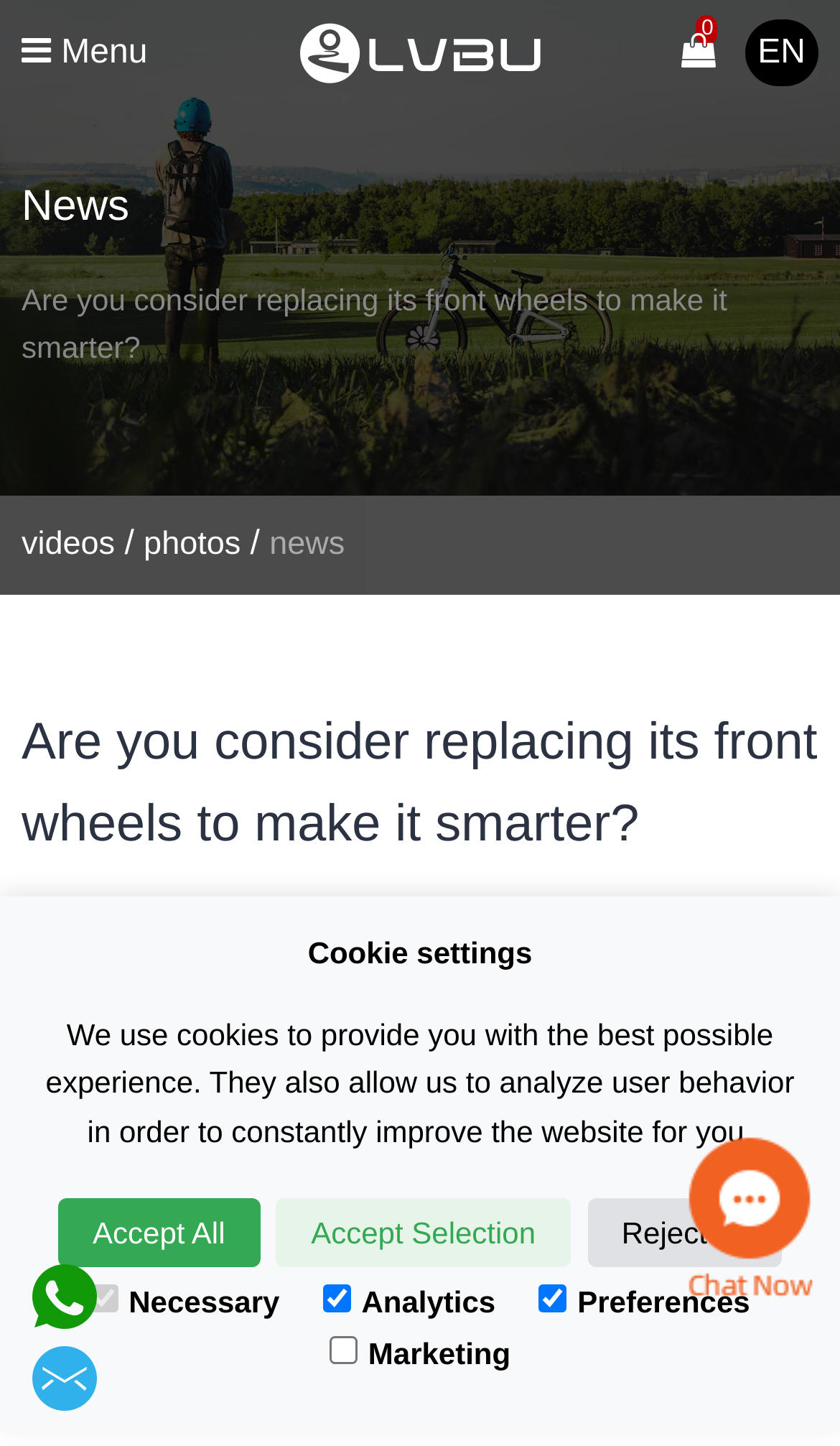What type of content is available on this webpage?
Refer to the screenshot and respond with a concise word or phrase.

News, videos, photos